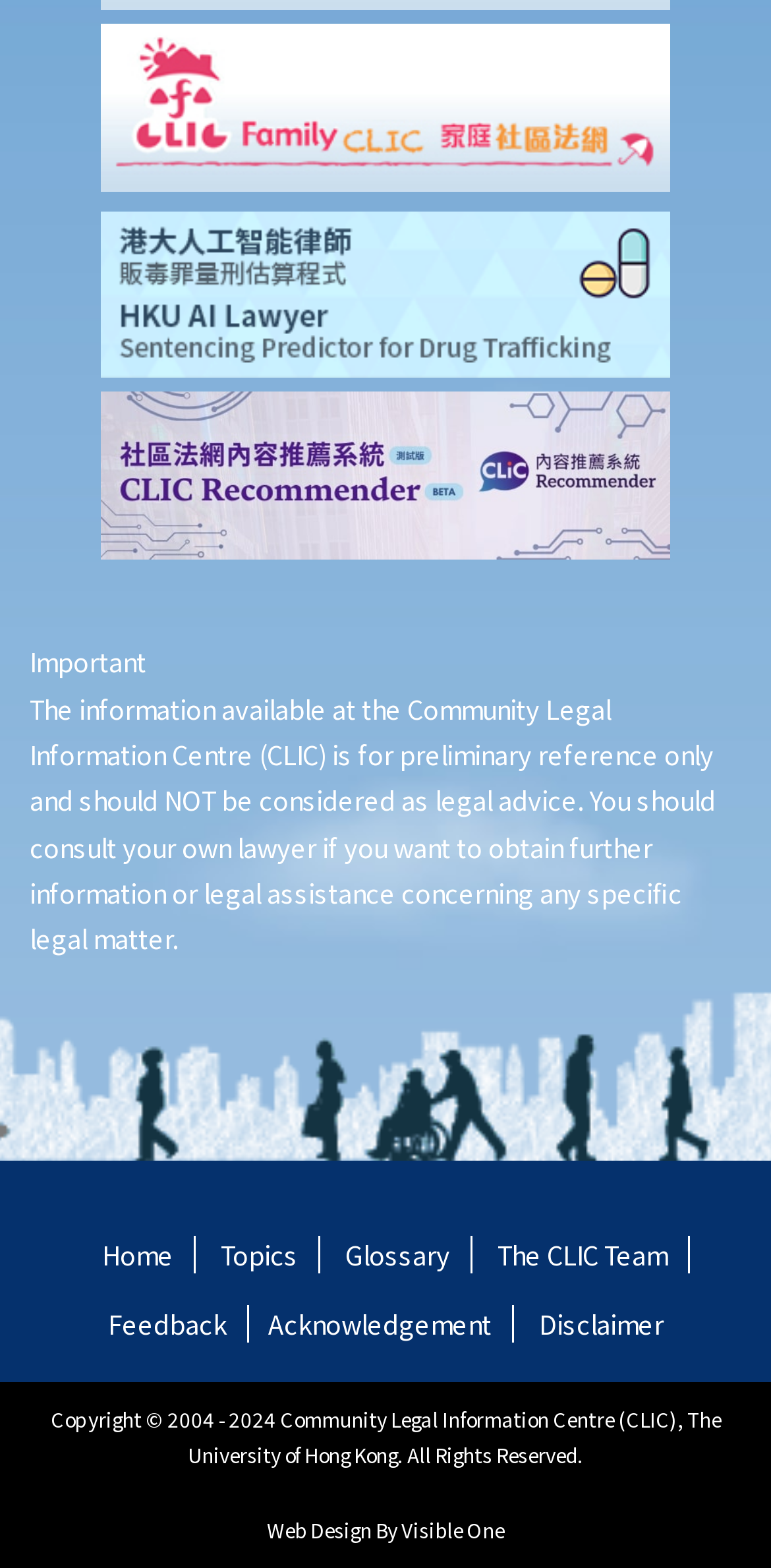Determine the bounding box coordinates for the region that must be clicked to execute the following instruction: "Open 'Sentencing Predictor'".

[0.131, 0.173, 0.869, 0.197]